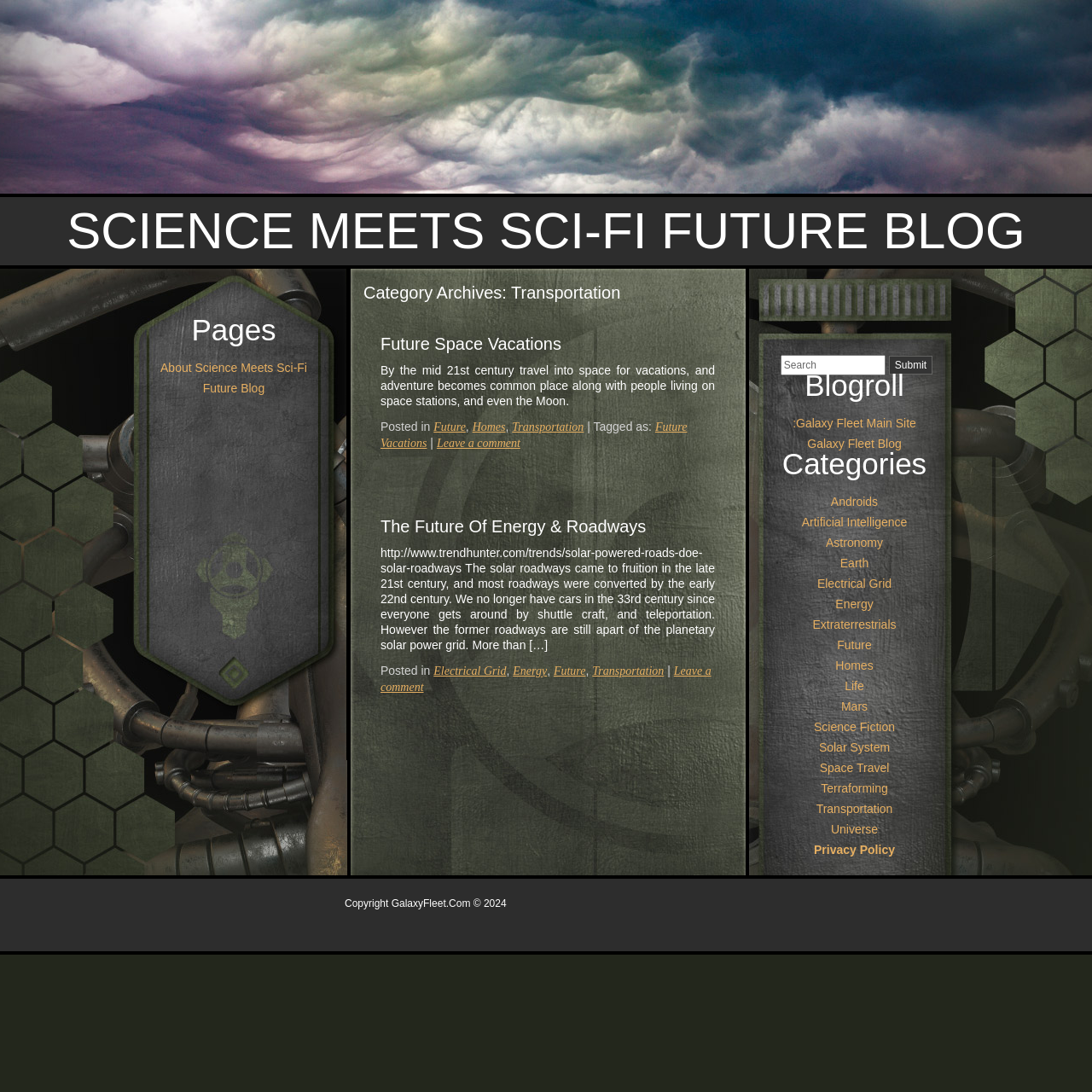With reference to the image, please provide a detailed answer to the following question: How many categories are listed in the 'Categories' section?

The number of categories can be determined by counting the links in the 'Categories' section. There are 17 links, each representing a different category, such as 'Androids', 'Artificial Intelligence', 'Astronomy', and so on.